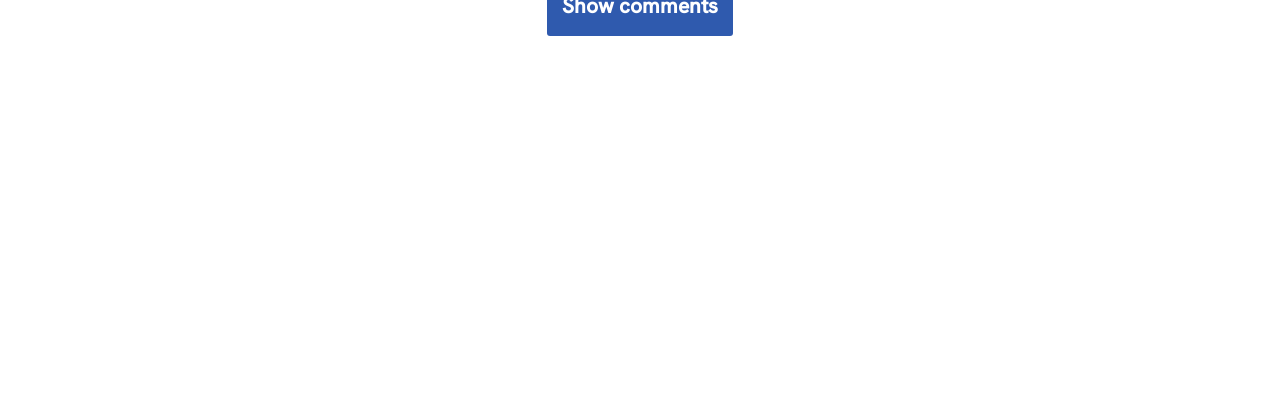Please provide the bounding box coordinate of the region that matches the element description: Show comments. Coordinates should be in the format (top-left x, top-left y, bottom-right x, bottom-right y) and all values should be between 0 and 1.

[0.427, 0.585, 0.573, 0.731]